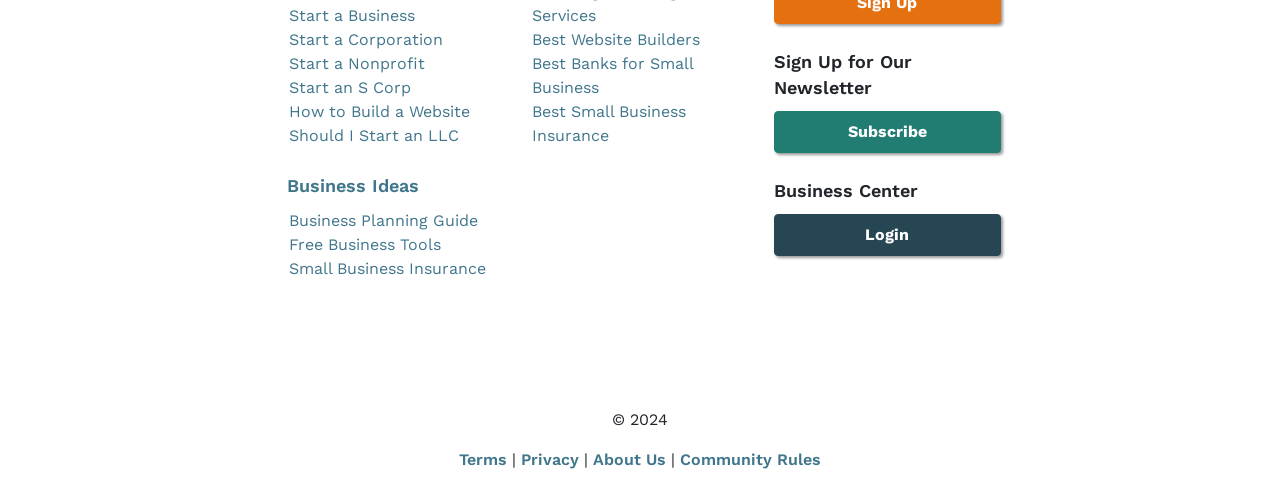How many links are present in the 'Business Center' section?
Utilize the information in the image to give a detailed answer to the question.

The 'Business Center' section has links to 'Login' and 'Subscribe', which suggests that there are 2 links present in this section.